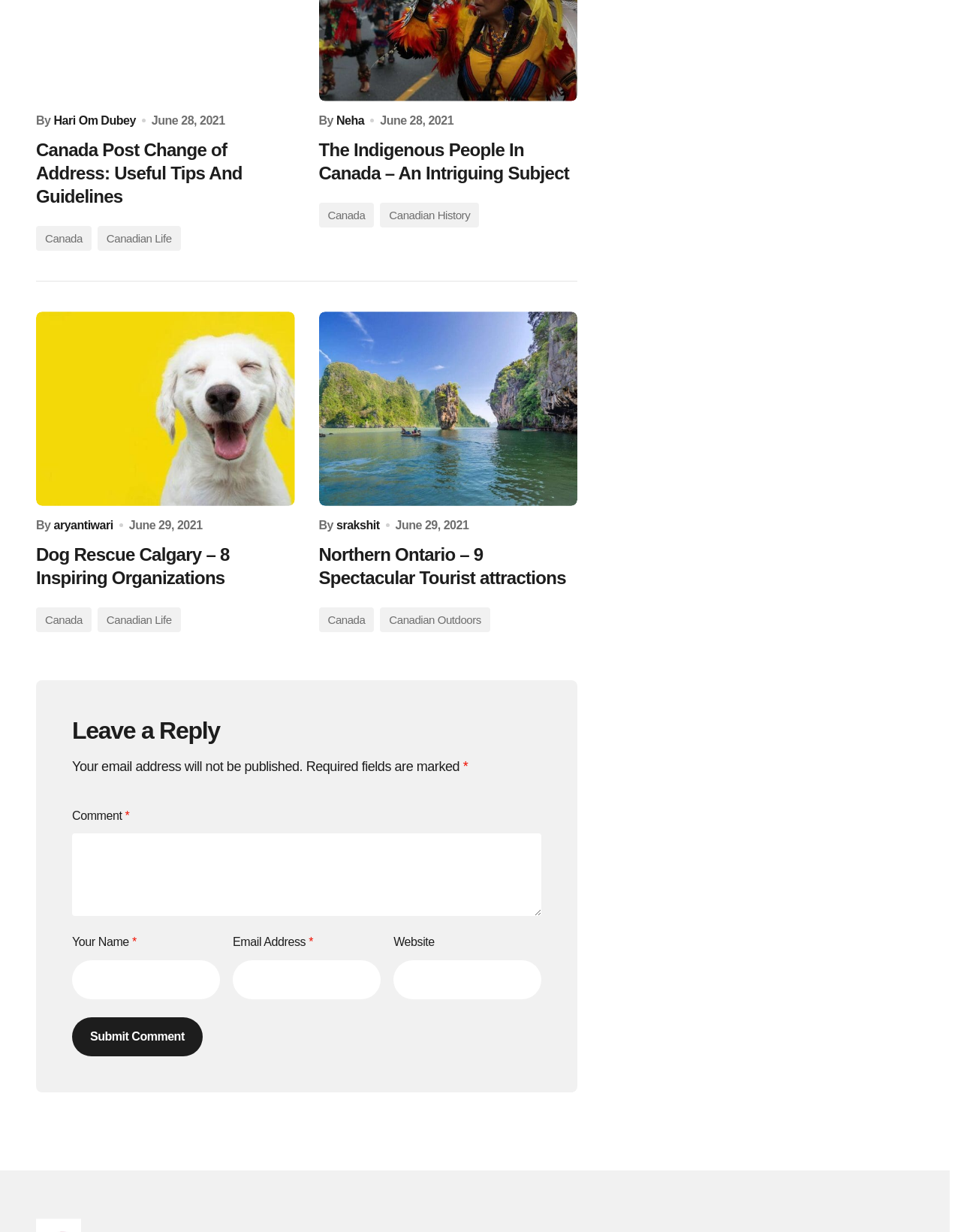Find the bounding box coordinates for the element that must be clicked to complete the instruction: "Enter a comment in the comment box". The coordinates should be four float numbers between 0 and 1, indicated as [left, top, right, bottom].

[0.075, 0.677, 0.563, 0.744]